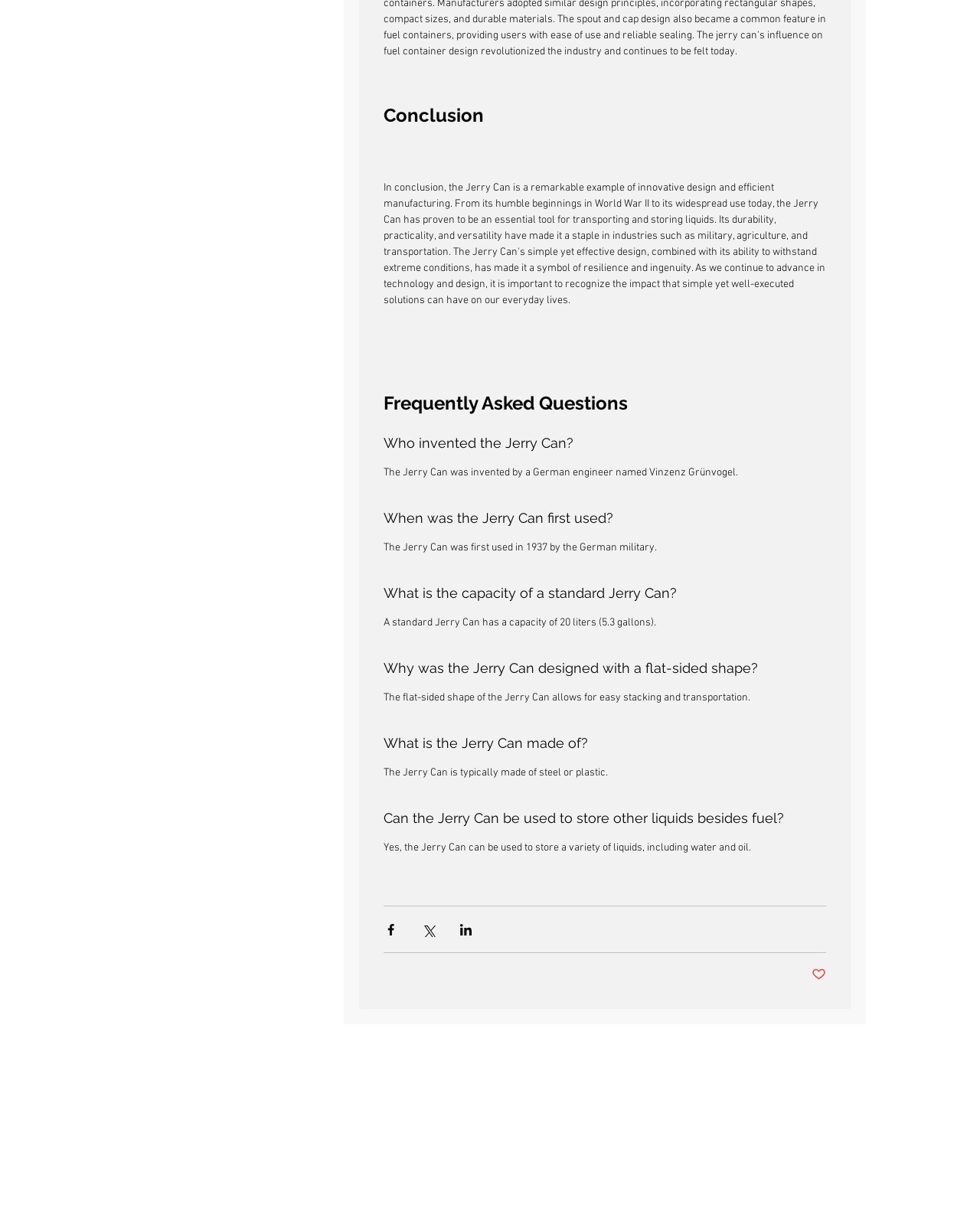How many social media sharing buttons are there?
From the details in the image, answer the question comprehensively.

I found the answer by looking at the buttons at the bottom of the page, which are 'Share via Facebook', 'Share via Twitter', and 'Share via LinkedIn', and counted them to get the total number of 3.